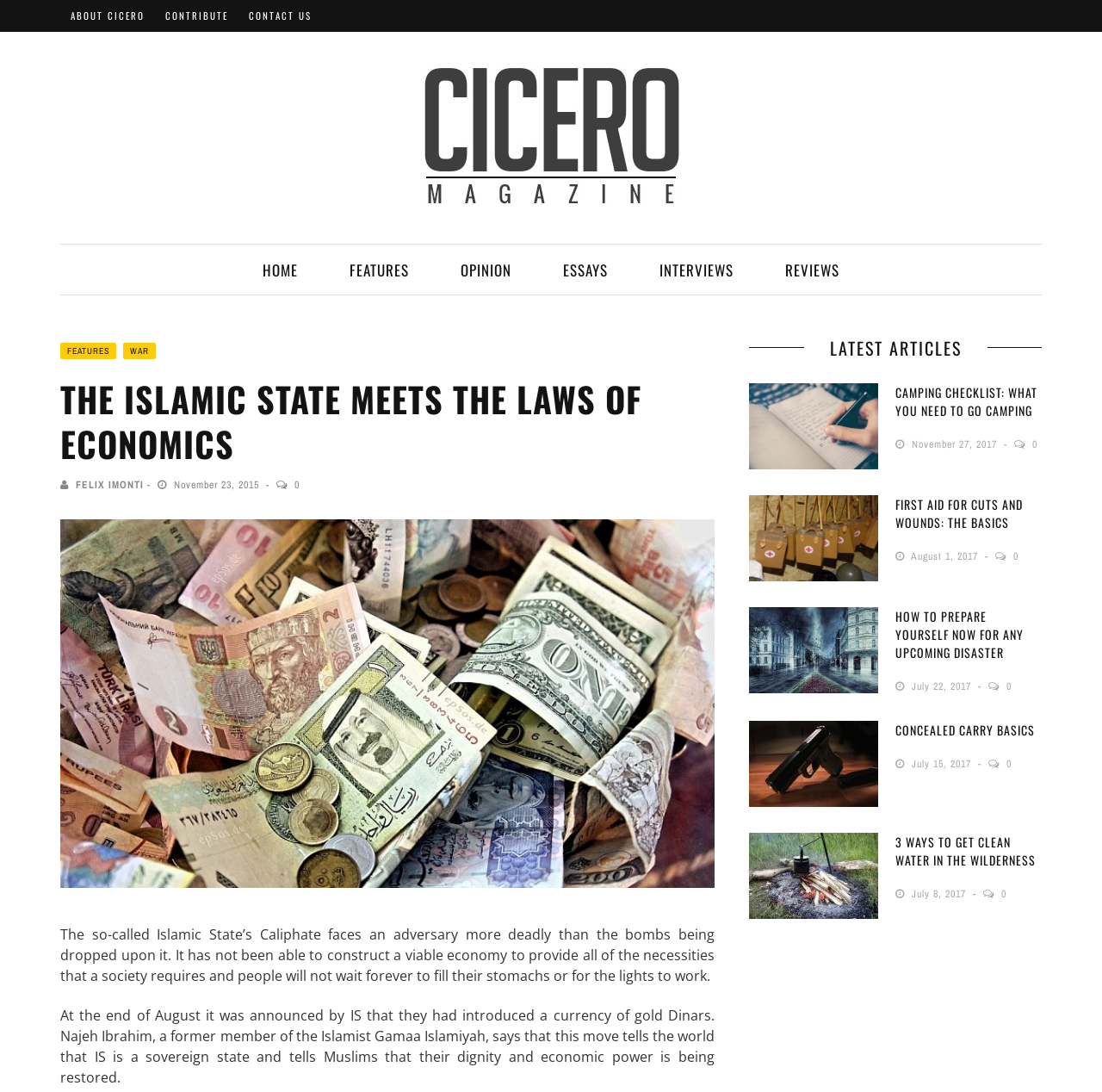Please provide a one-word or phrase answer to the question: 
What is the date of the article 'THE ISLAMIC STATE MEETS THE LAWS OF ECONOMICS'?

November 23, 2015